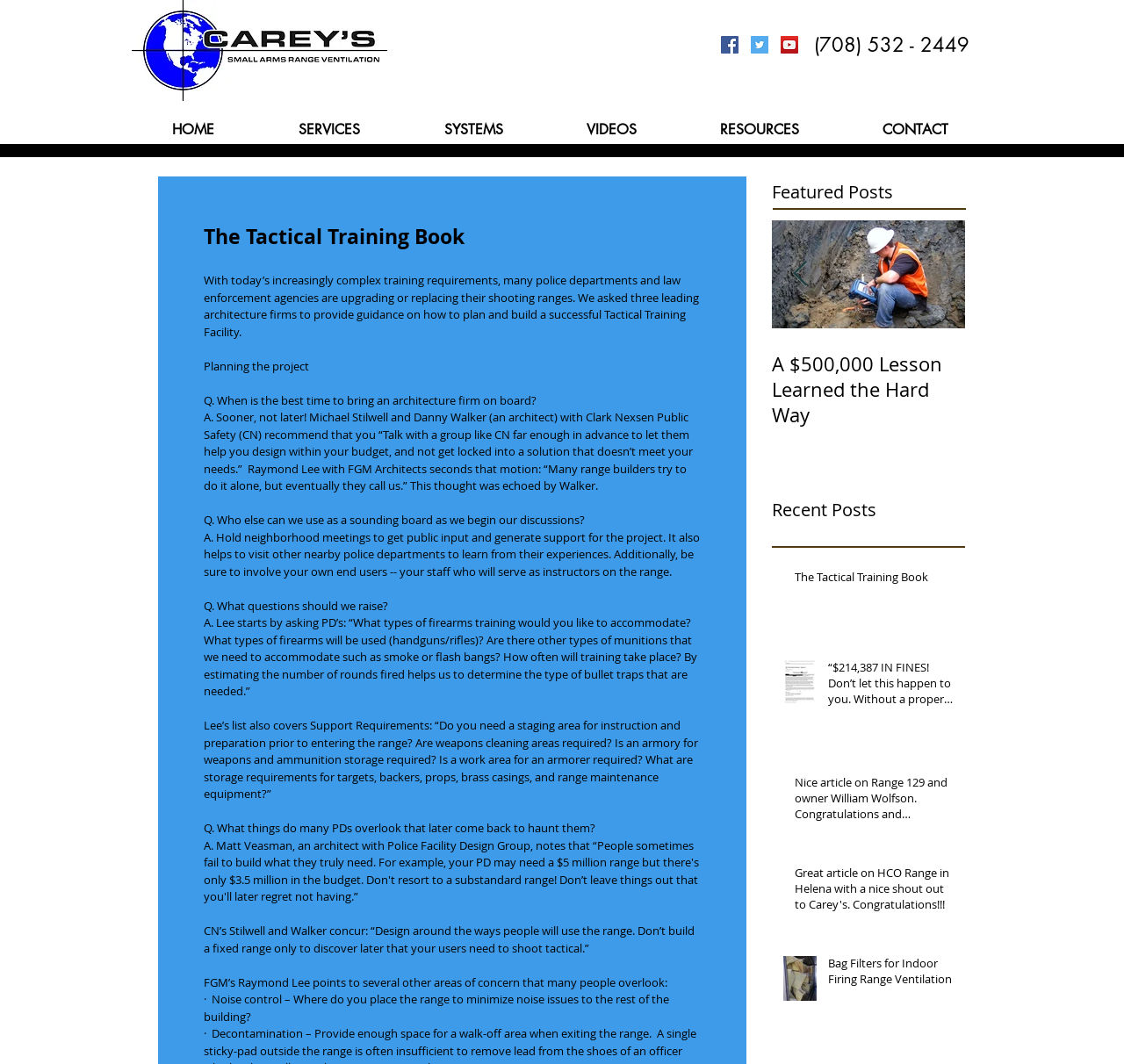Please determine the bounding box coordinates of the area that needs to be clicked to complete this task: 'Click the Previous Item button'. The coordinates must be four float numbers between 0 and 1, formatted as [left, top, right, bottom].

[0.705, 0.245, 0.719, 0.27]